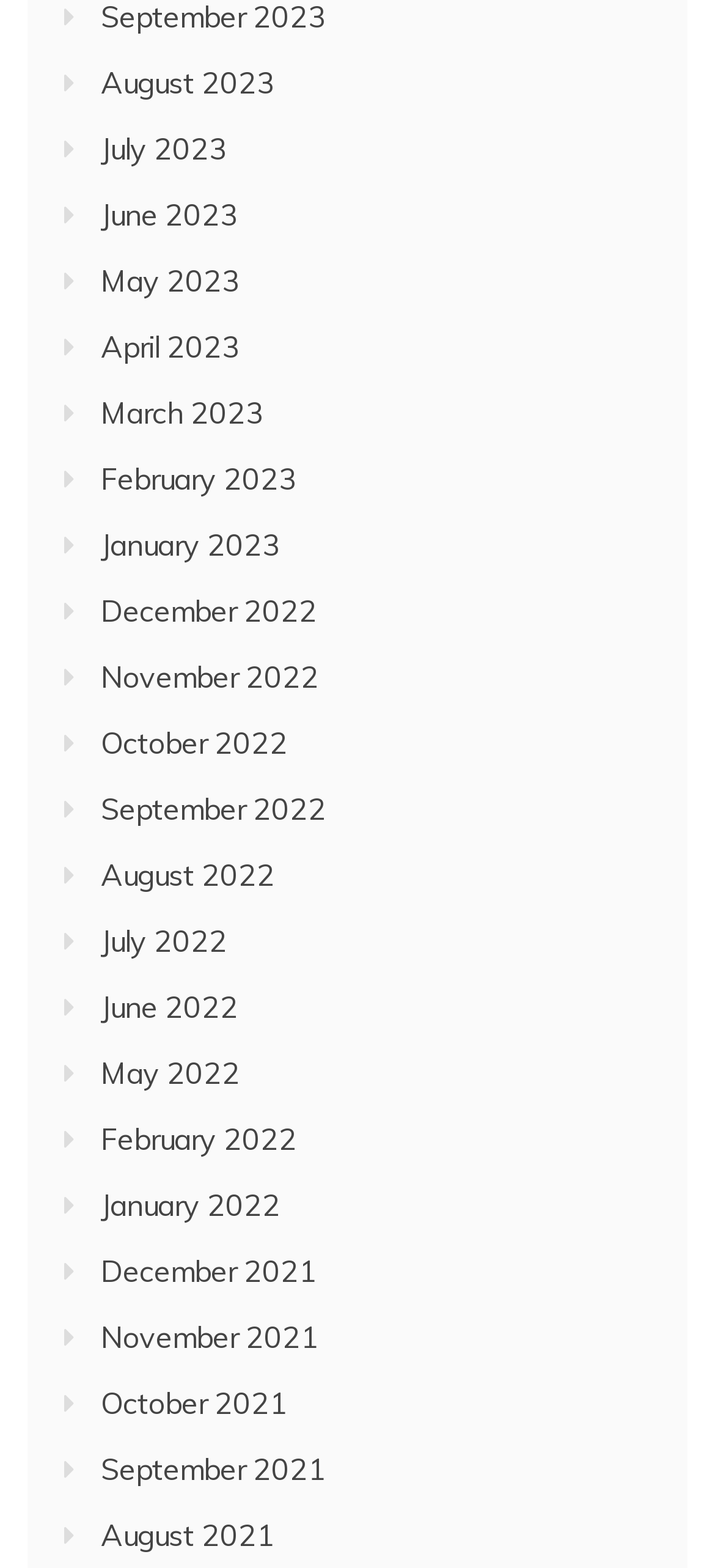Respond to the following query with just one word or a short phrase: 
What is the earliest month listed?

December 2021